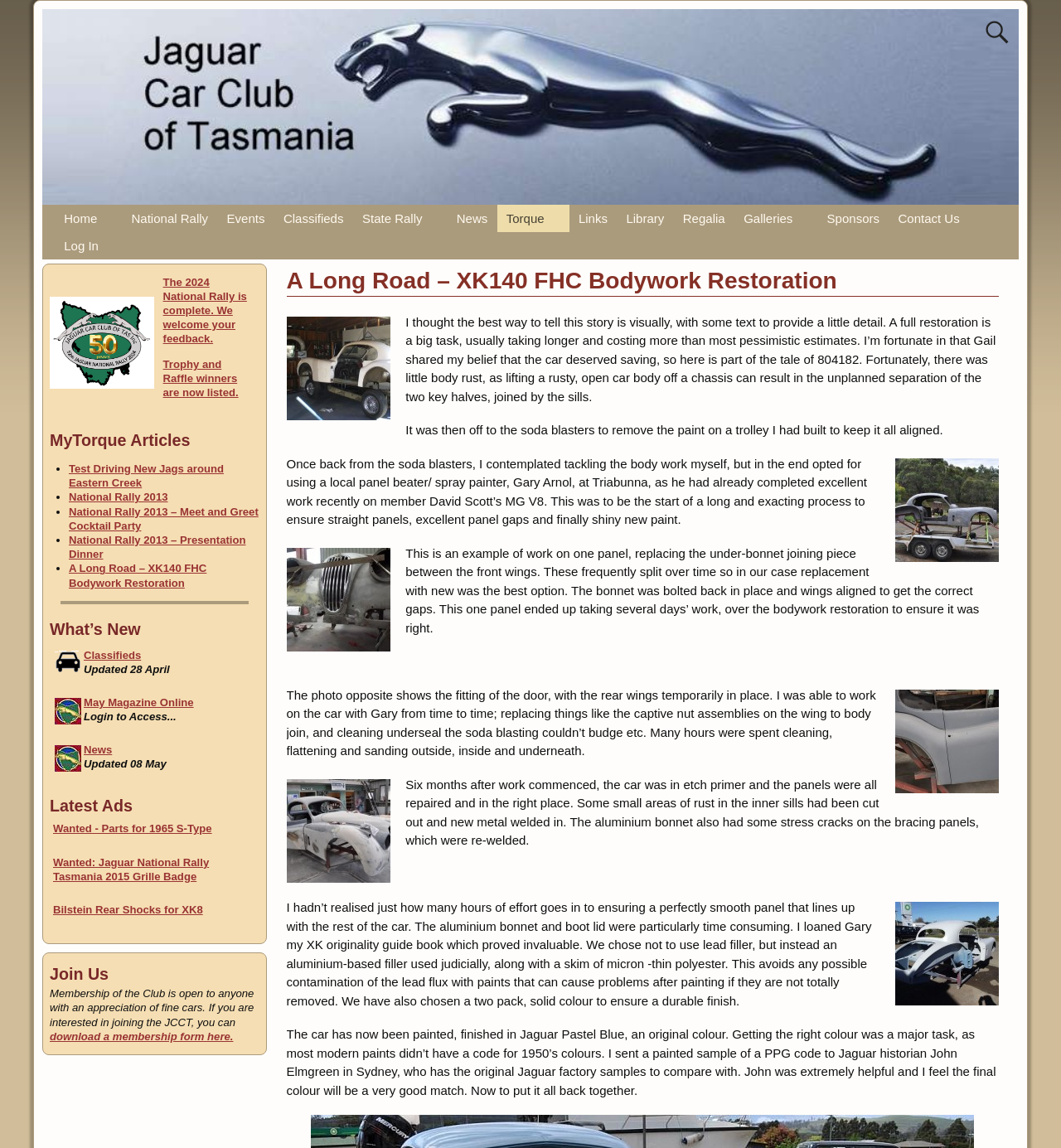Identify the coordinates of the bounding box for the element that must be clicked to accomplish the instruction: "view article about XK140 FHC Bodywork Restoration".

[0.065, 0.49, 0.195, 0.513]